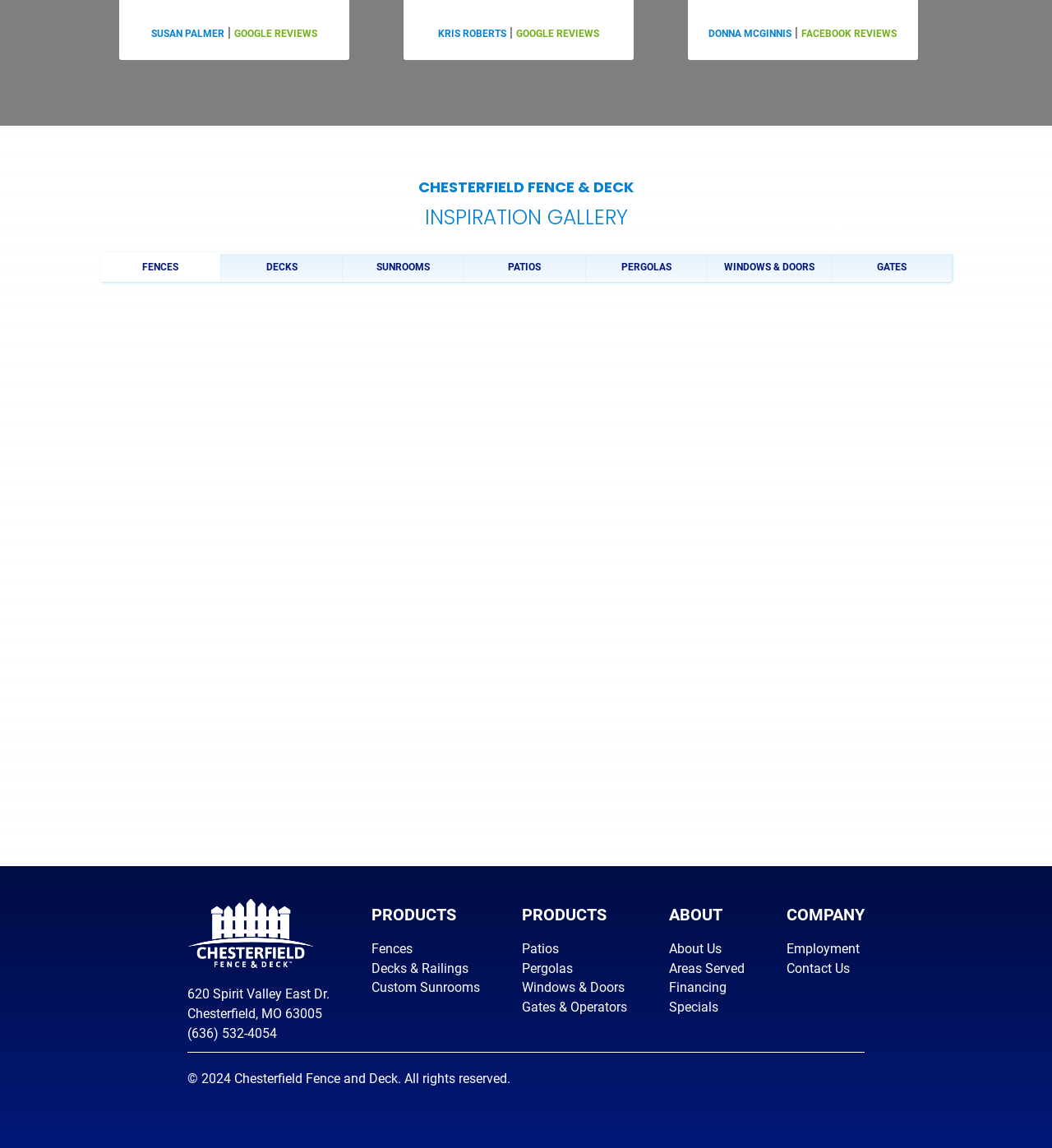What is the address of the company?
Please answer the question with as much detail and depth as you can.

The address of the company can be found in the footer section, where it is listed as '620 Spirit Valley East Dr.' and 'Chesterfield, MO 63005'.